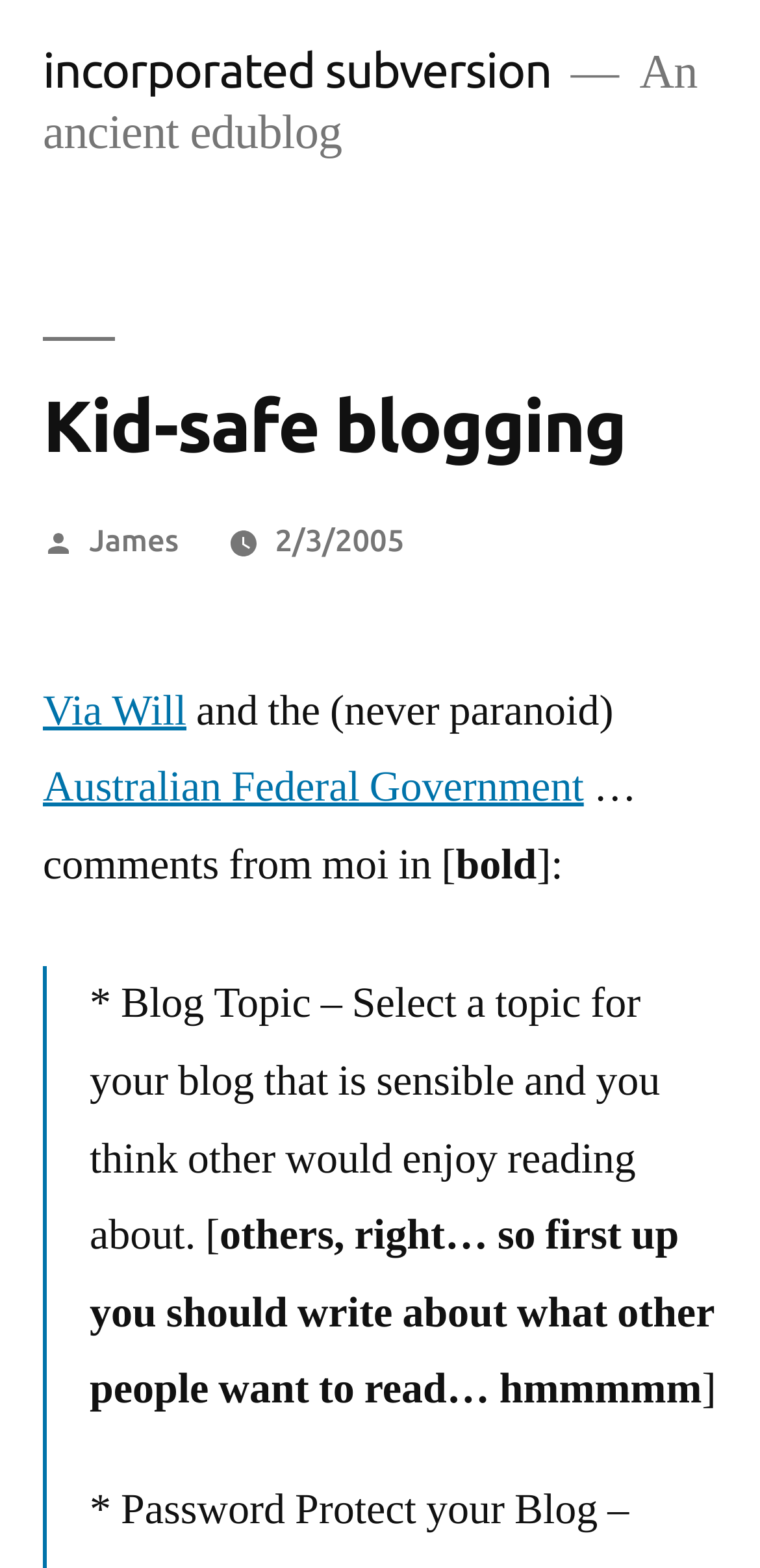Provide a single word or phrase answer to the question: 
What is the tone of the blog post?

Humorous